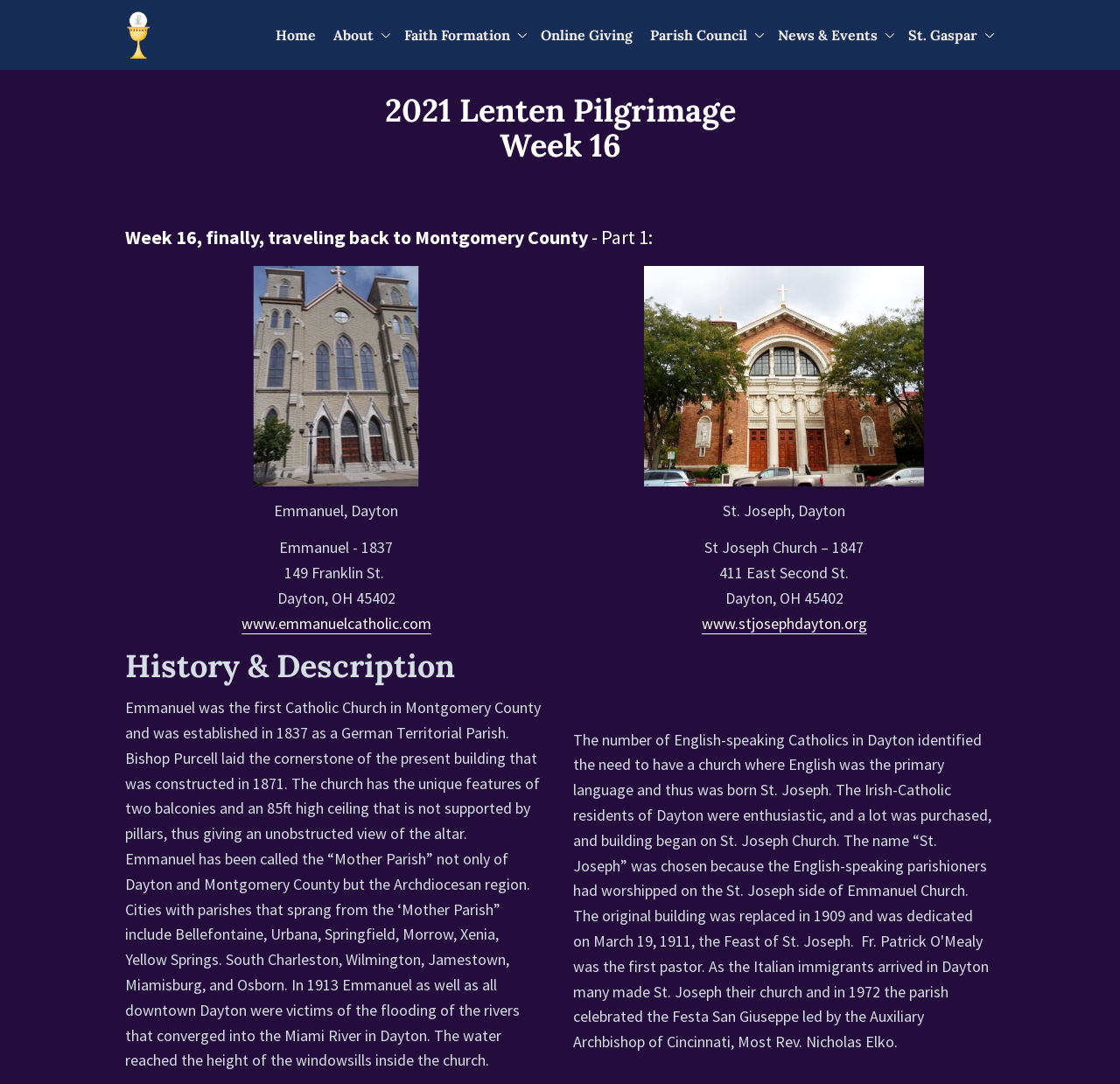Indicate the bounding box coordinates of the clickable region to achieve the following instruction: "Click the 'www.emmanuelcatholic.com' link."

[0.215, 0.566, 0.385, 0.585]